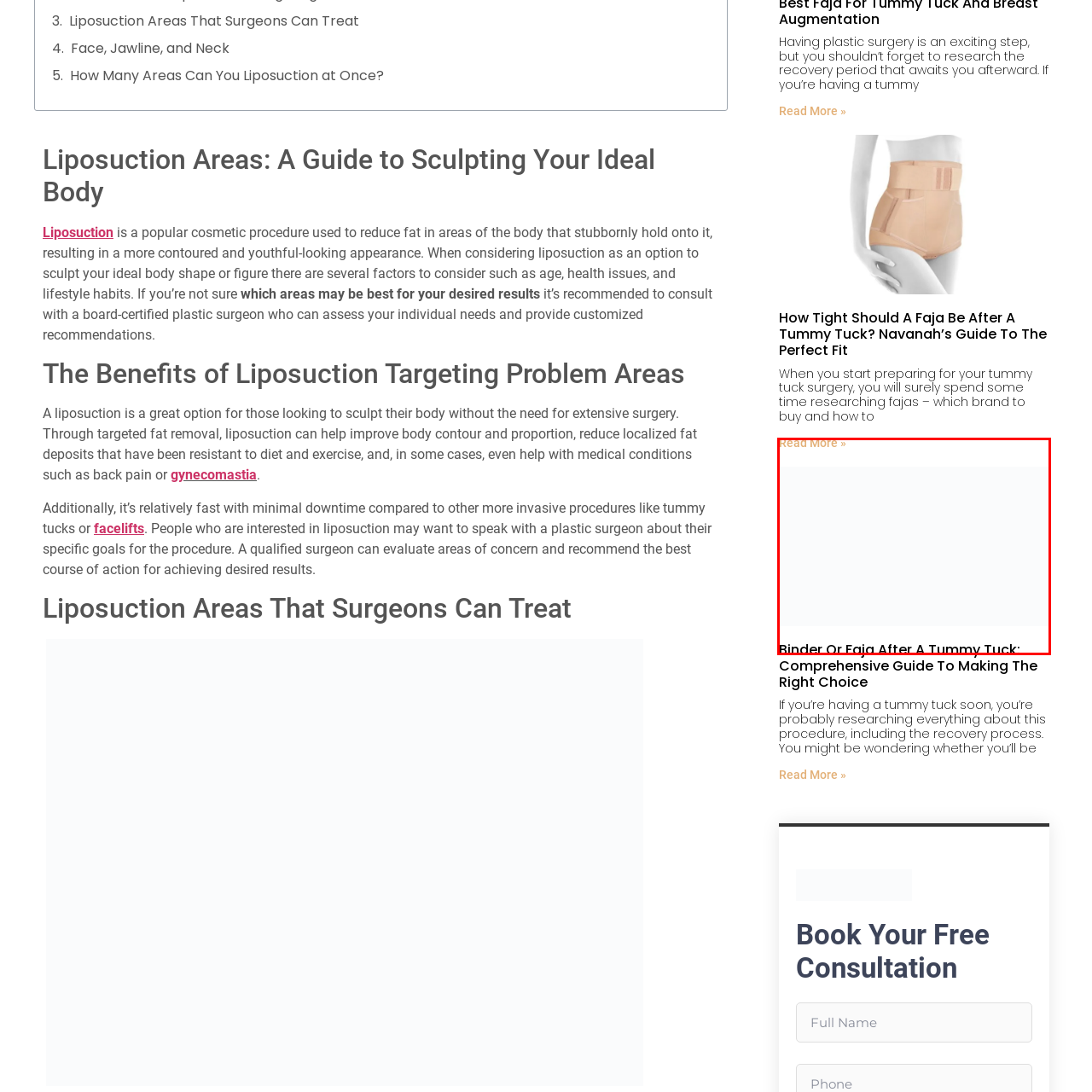Create a detailed narrative describing the image bounded by the red box.

The image titled "Binder or Faja After a Tummy Tuck" provides essential insights into post-operative garments that can aid in the recovery process following a tummy tuck surgery. This visual resource is part of a broader discussion focused on the importance of proper support and compression for patients, highlighting the benefits of using binders or fajas. These garments can help improve comfort, reduce swelling, and support healing as patients navigate their recovery journeys. This topic is especially relevant for individuals preparing for surgery, as well as those looking to ensure effective post-operative care.